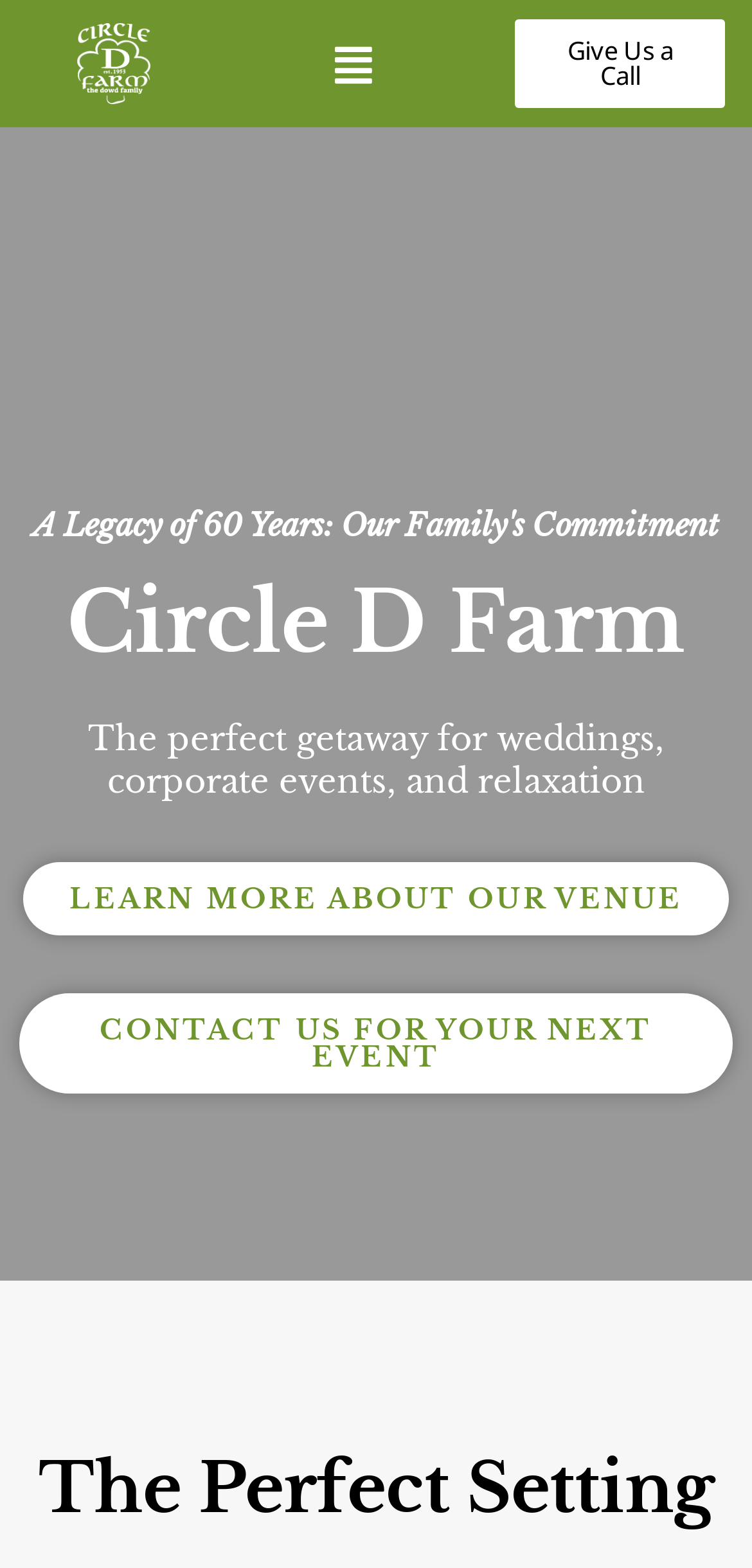Find the bounding box of the web element that fits this description: "Learn More About Our Venue".

[0.03, 0.55, 0.969, 0.597]